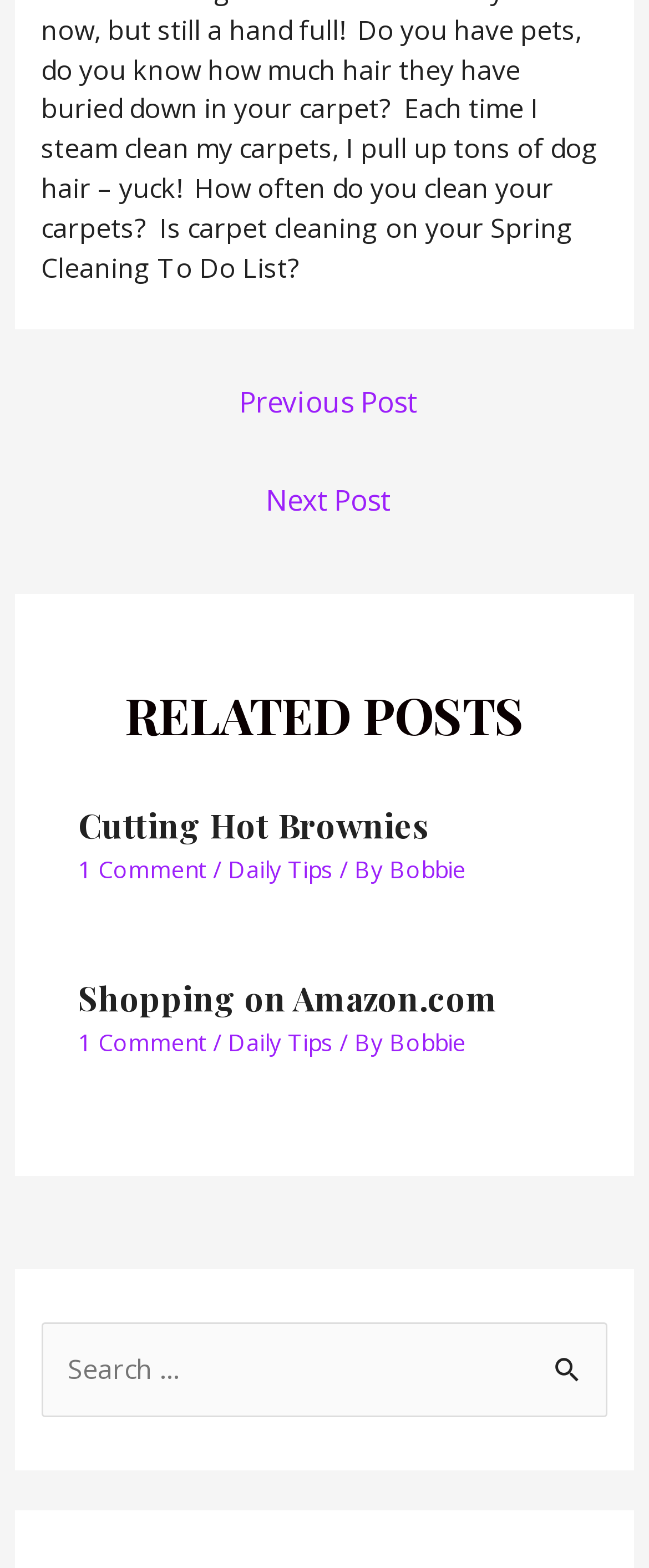Please answer the following question using a single word or phrase: 
What is the title of the first related post?

Cutting Hot Brownies